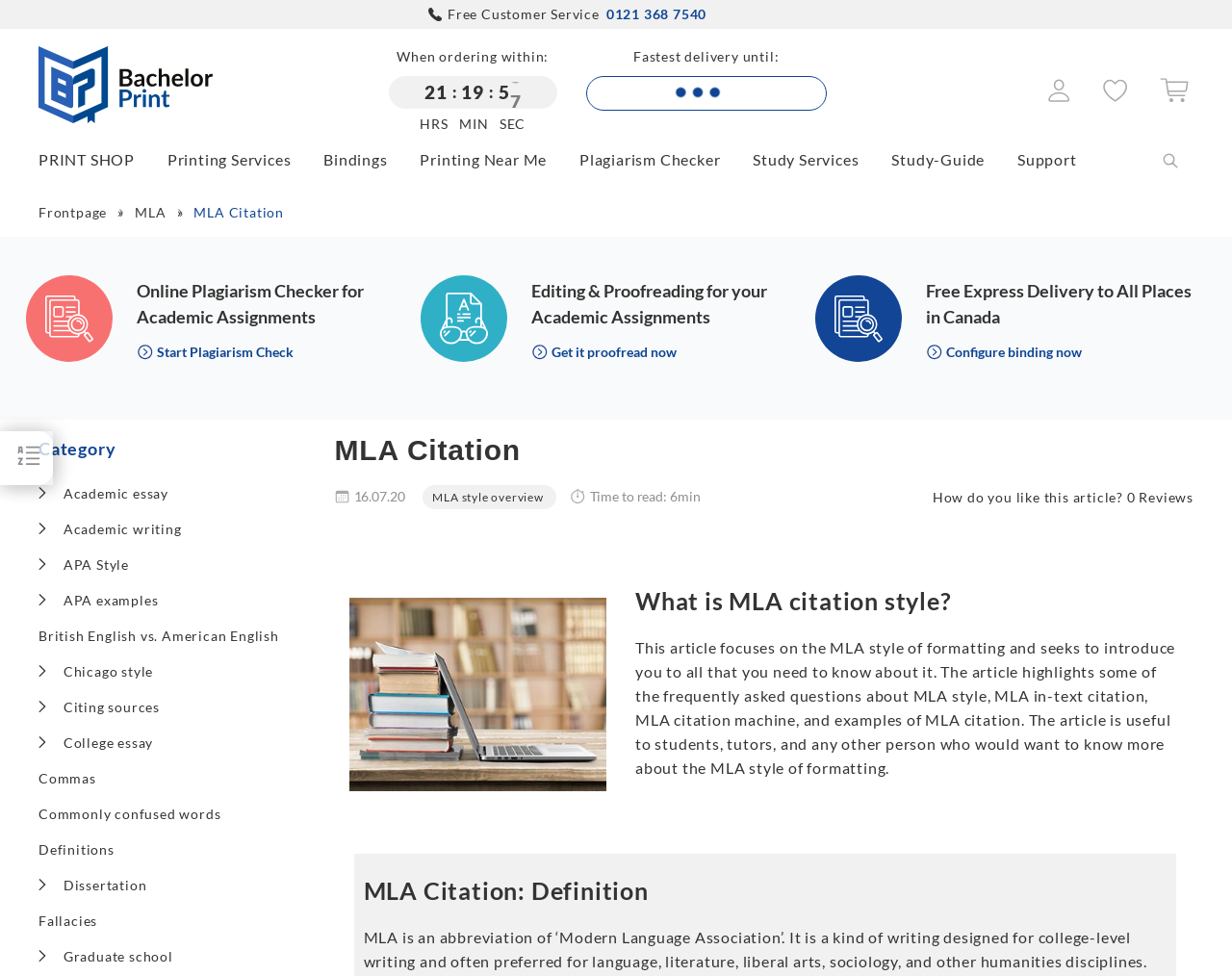Determine the bounding box coordinates of the UI element described below. Use the format (top-left x, top-left y, bottom-right x, bottom-right y) with floating point numbers between 0 and 1: College essay

[0.051, 0.75, 0.124, 0.771]